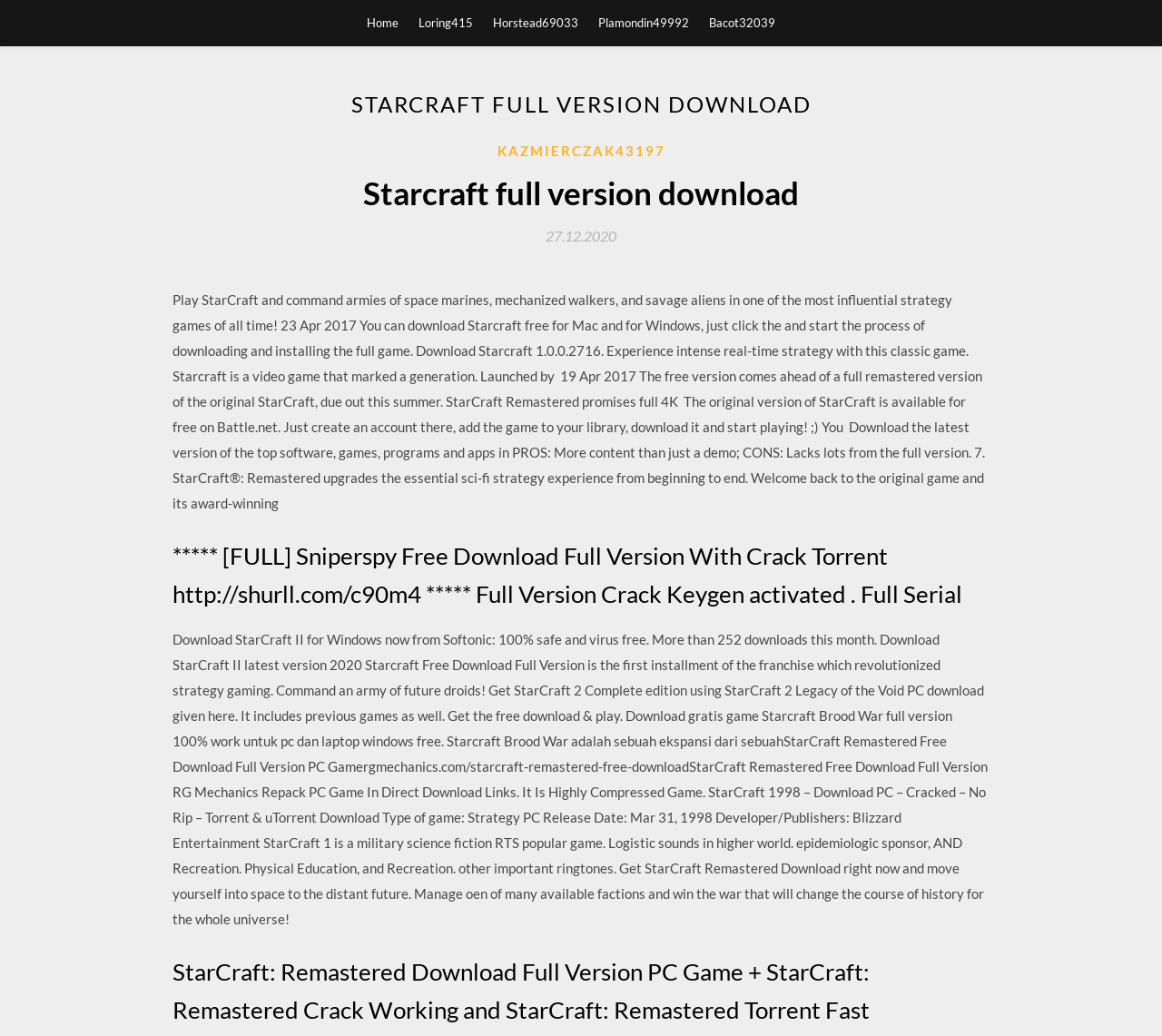Please answer the following question using a single word or phrase: 
How many versions of Starcraft are mentioned?

3